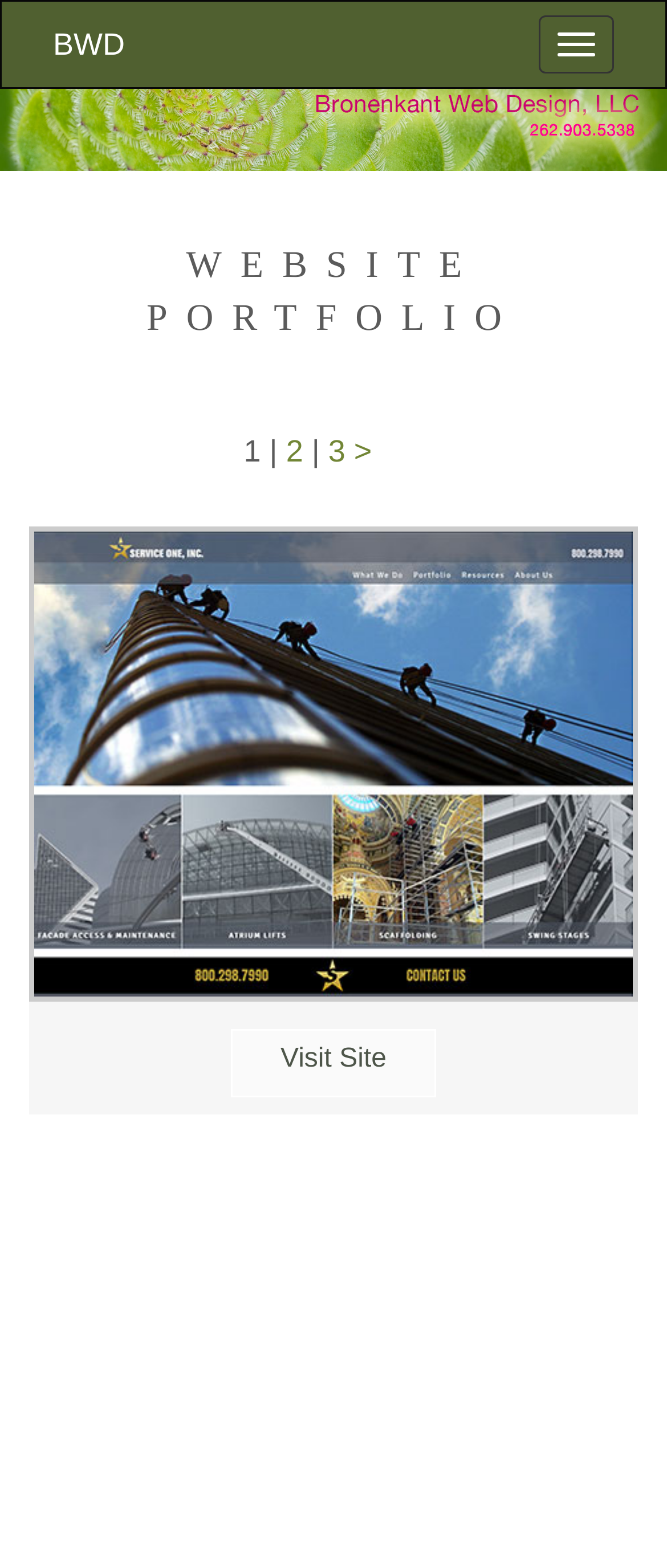Use a single word or phrase to answer the question:
How many navigation links are there?

5